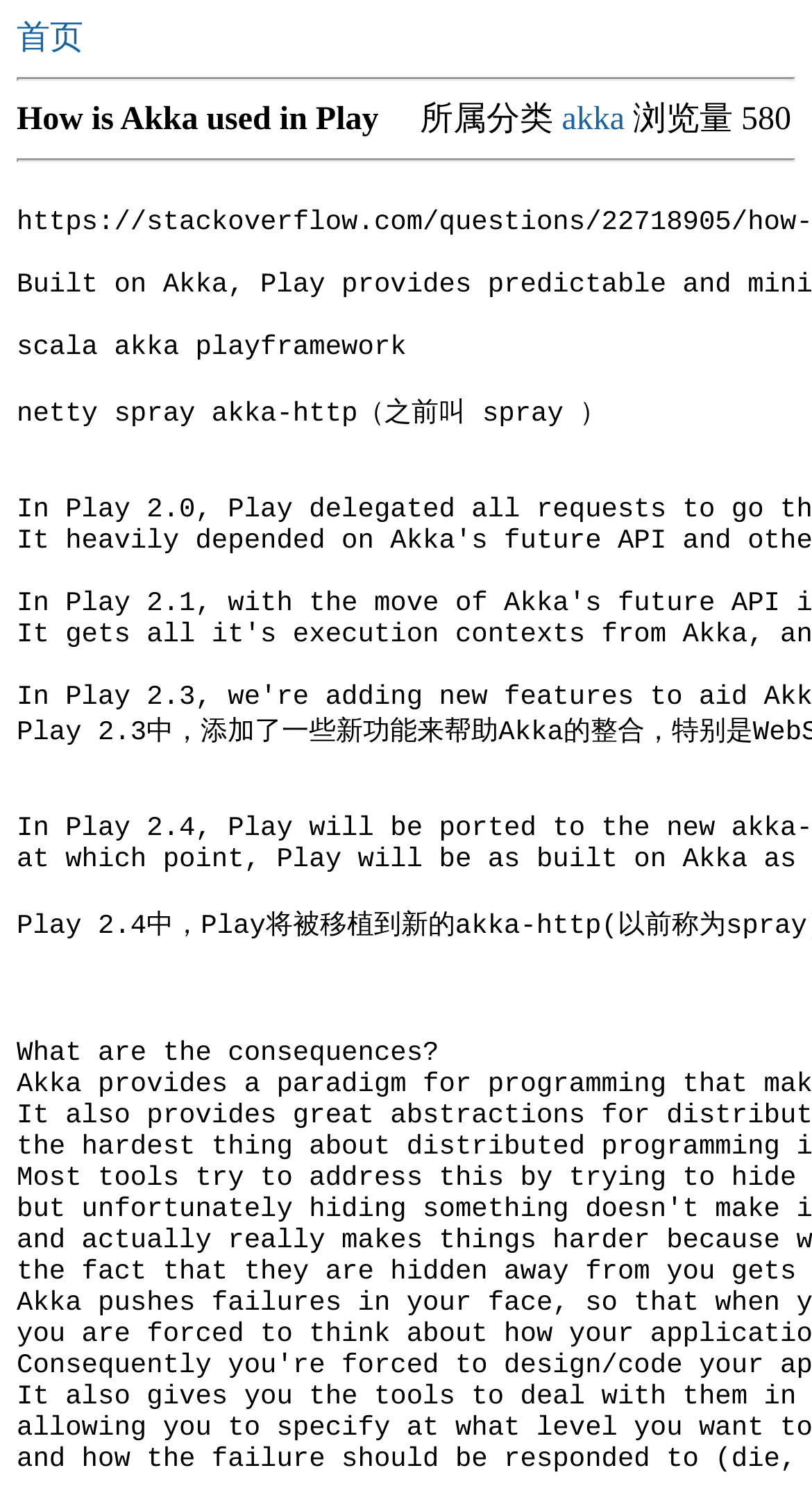What is the title of the article?
Examine the image and give a concise answer in one word or a short phrase.

How is Akka used in Play